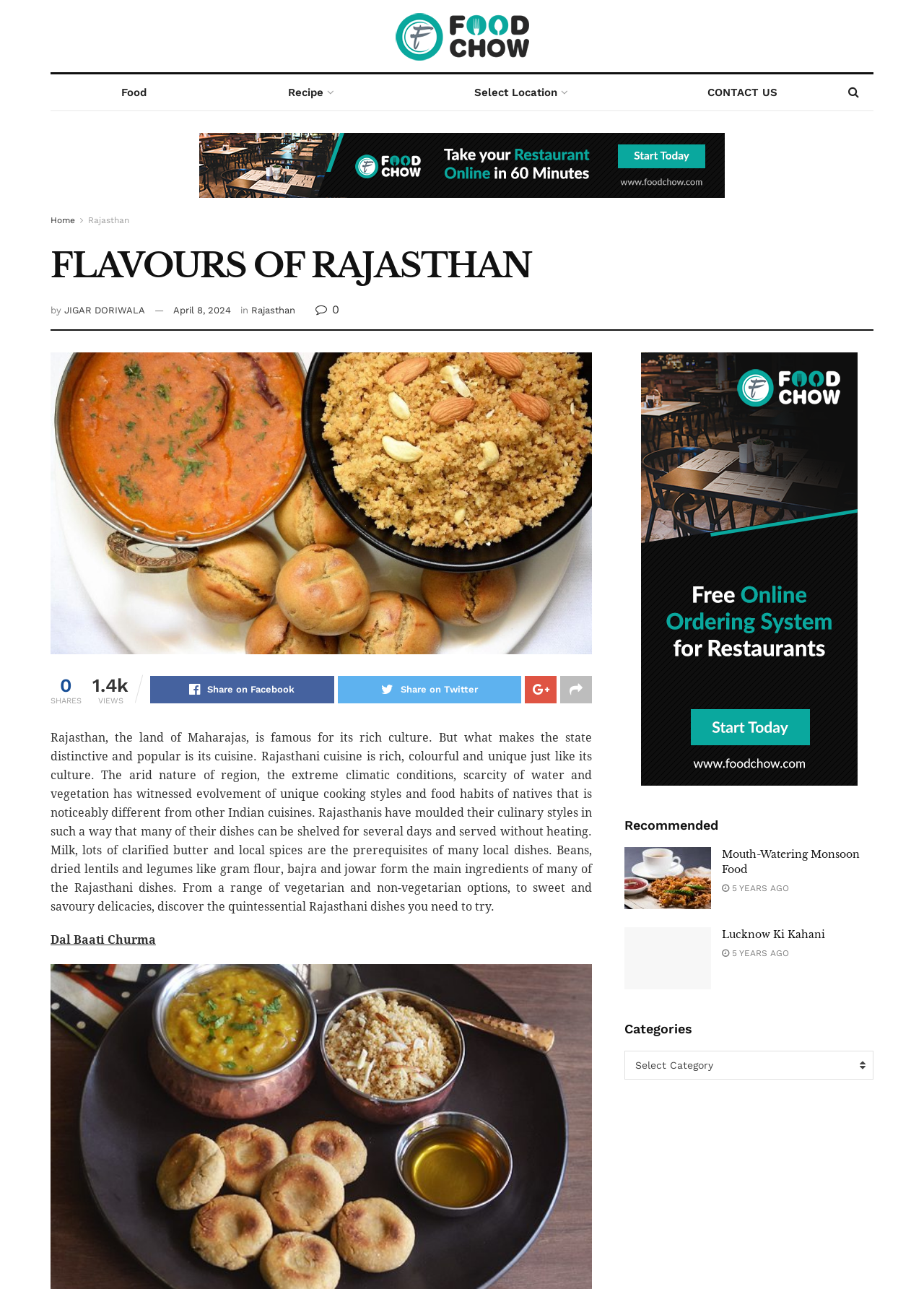Locate the bounding box coordinates of the element that should be clicked to execute the following instruction: "Click on the 'Food' link".

[0.055, 0.058, 0.235, 0.086]